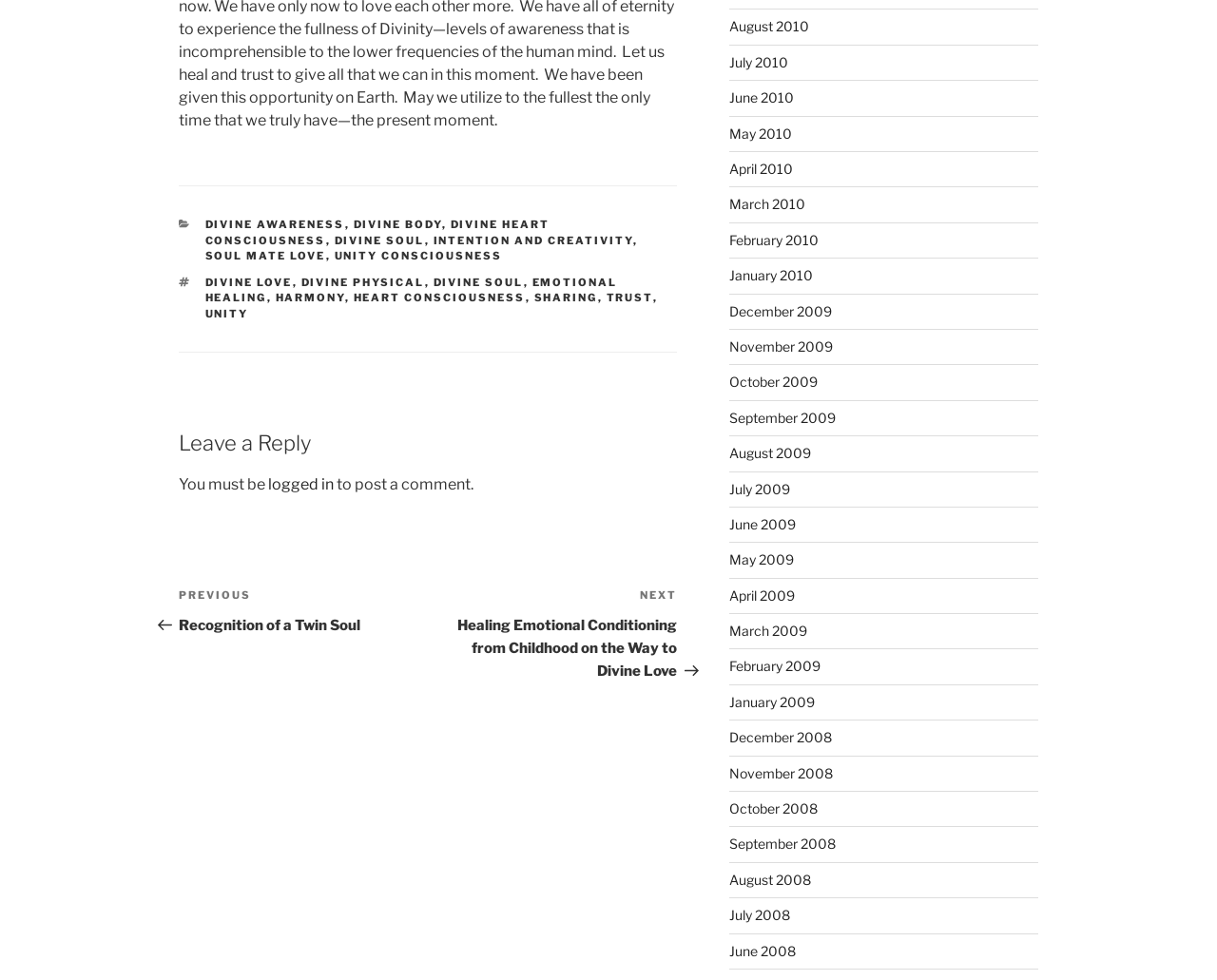Determine the bounding box coordinates of the element that should be clicked to execute the following command: "Leave a reply".

[0.147, 0.438, 0.556, 0.467]